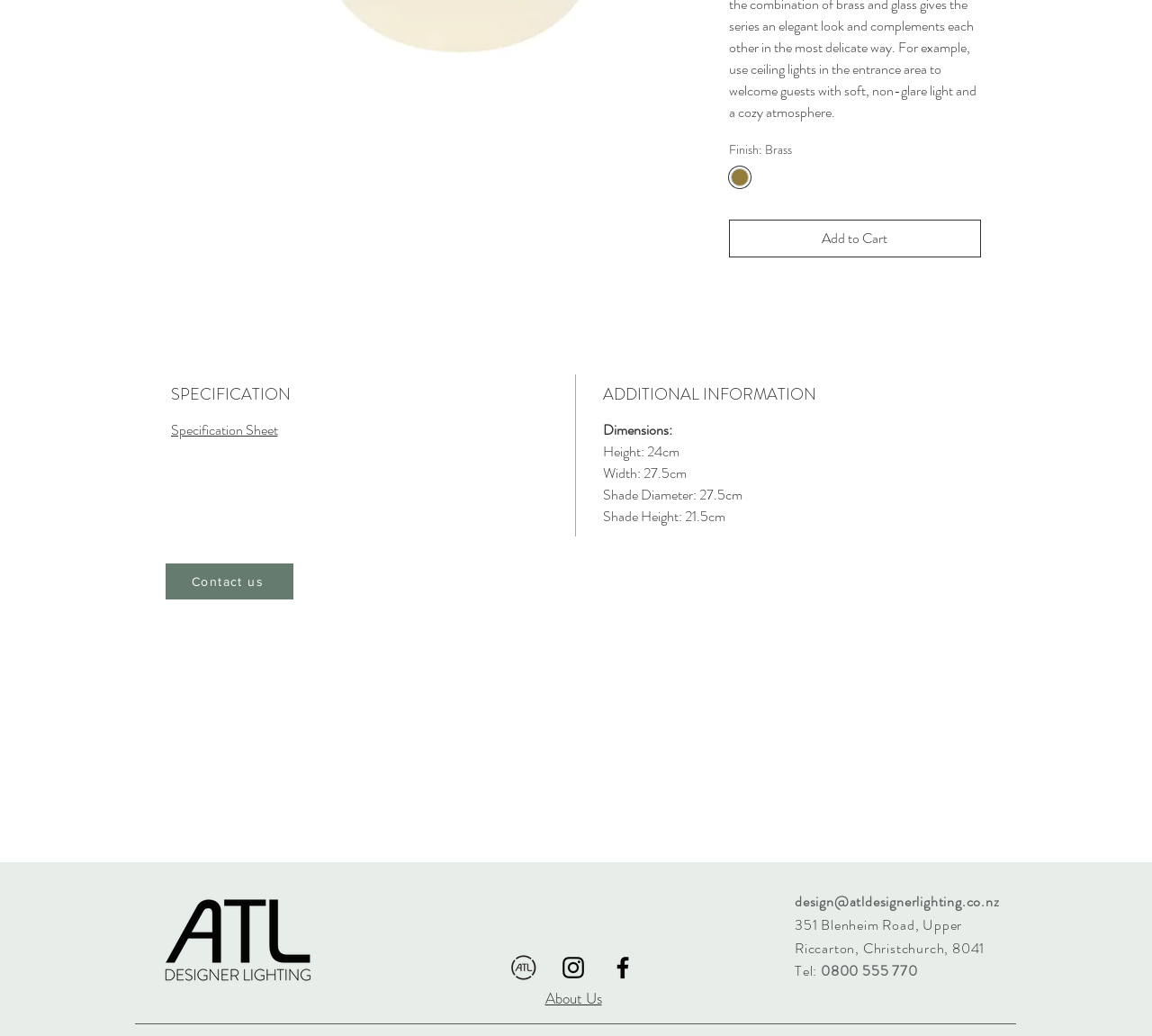Identify the bounding box for the UI element that is described as follows: "Contact us".

[0.144, 0.544, 0.255, 0.579]